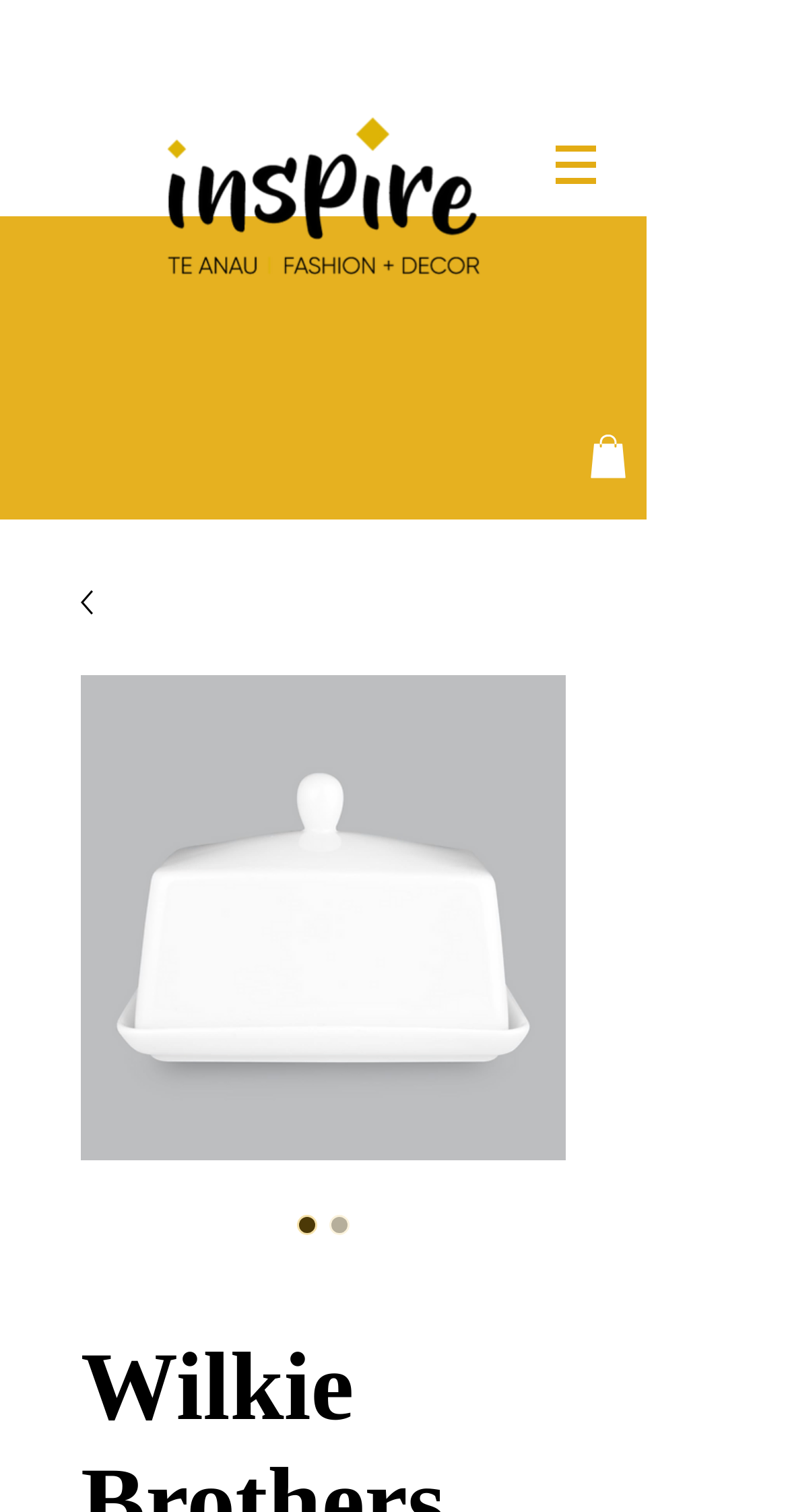Please reply to the following question with a single word or a short phrase:
How many navigation links are there?

1